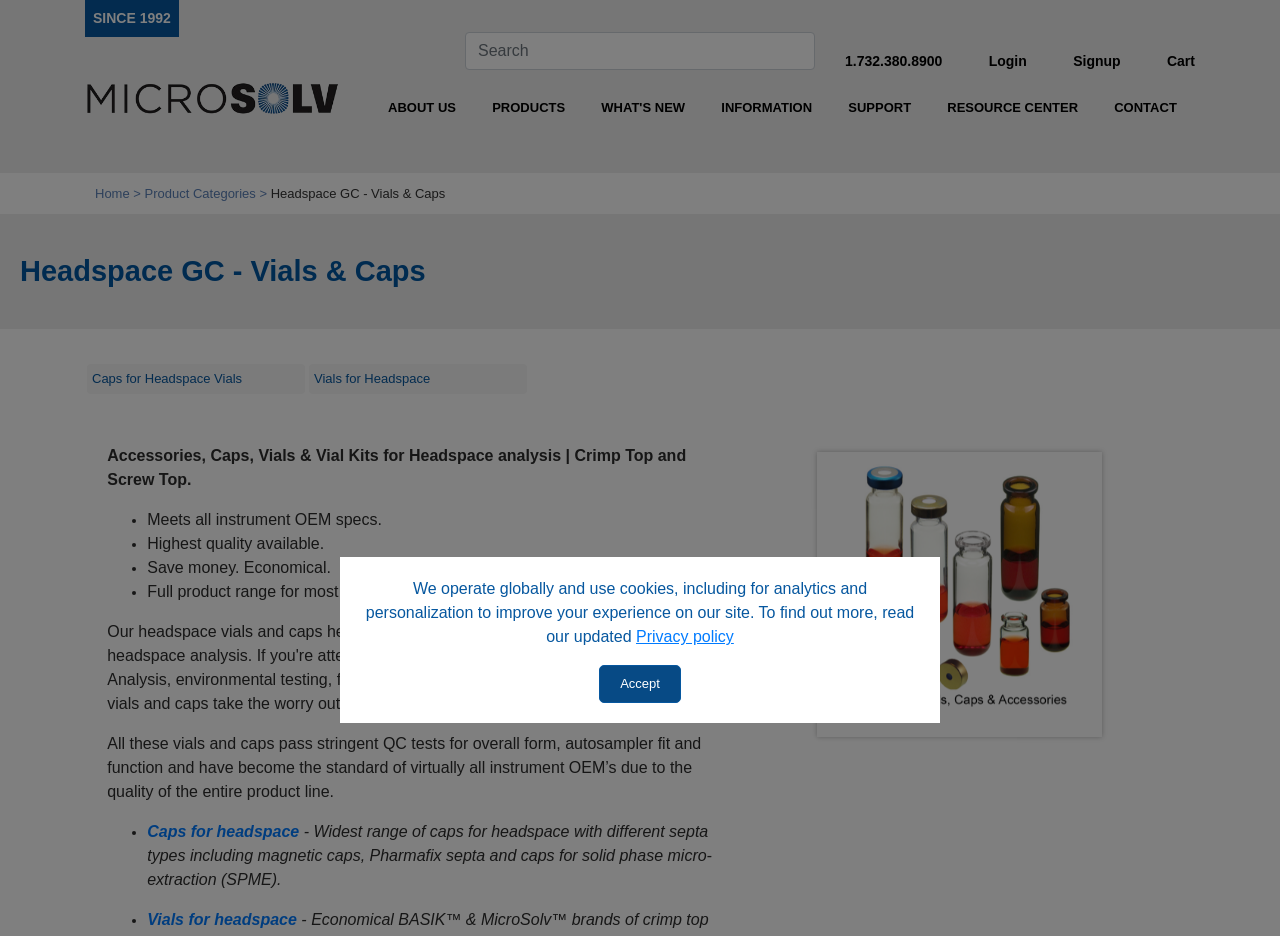Extract the main title from the webpage and generate its text.

Headspace GC - Vials & Caps